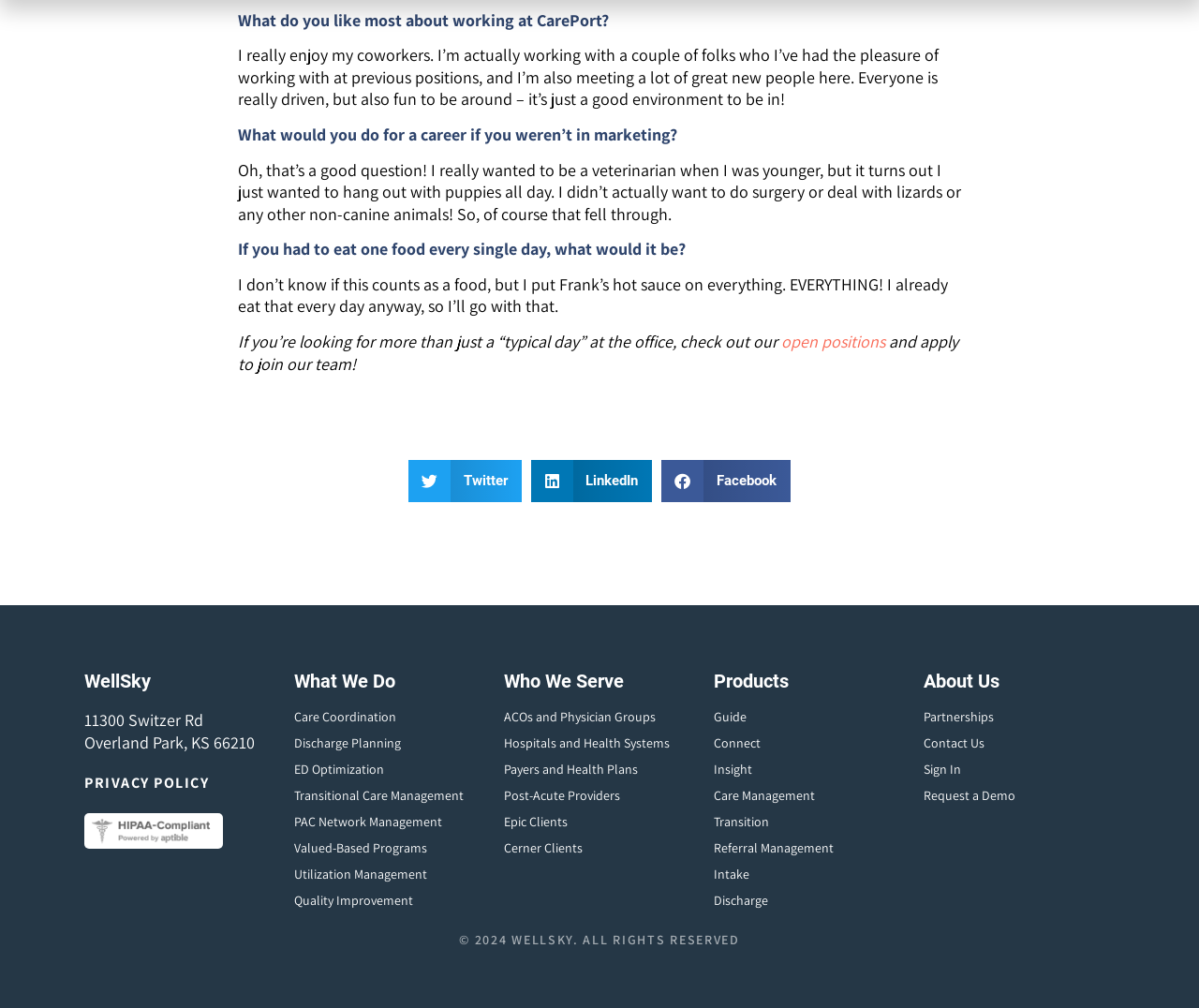Please determine the bounding box coordinates of the element to click on in order to accomplish the following task: "View Privacy Policy". Ensure the coordinates are four float numbers ranging from 0 to 1, i.e., [left, top, right, bottom].

[0.07, 0.767, 0.174, 0.786]